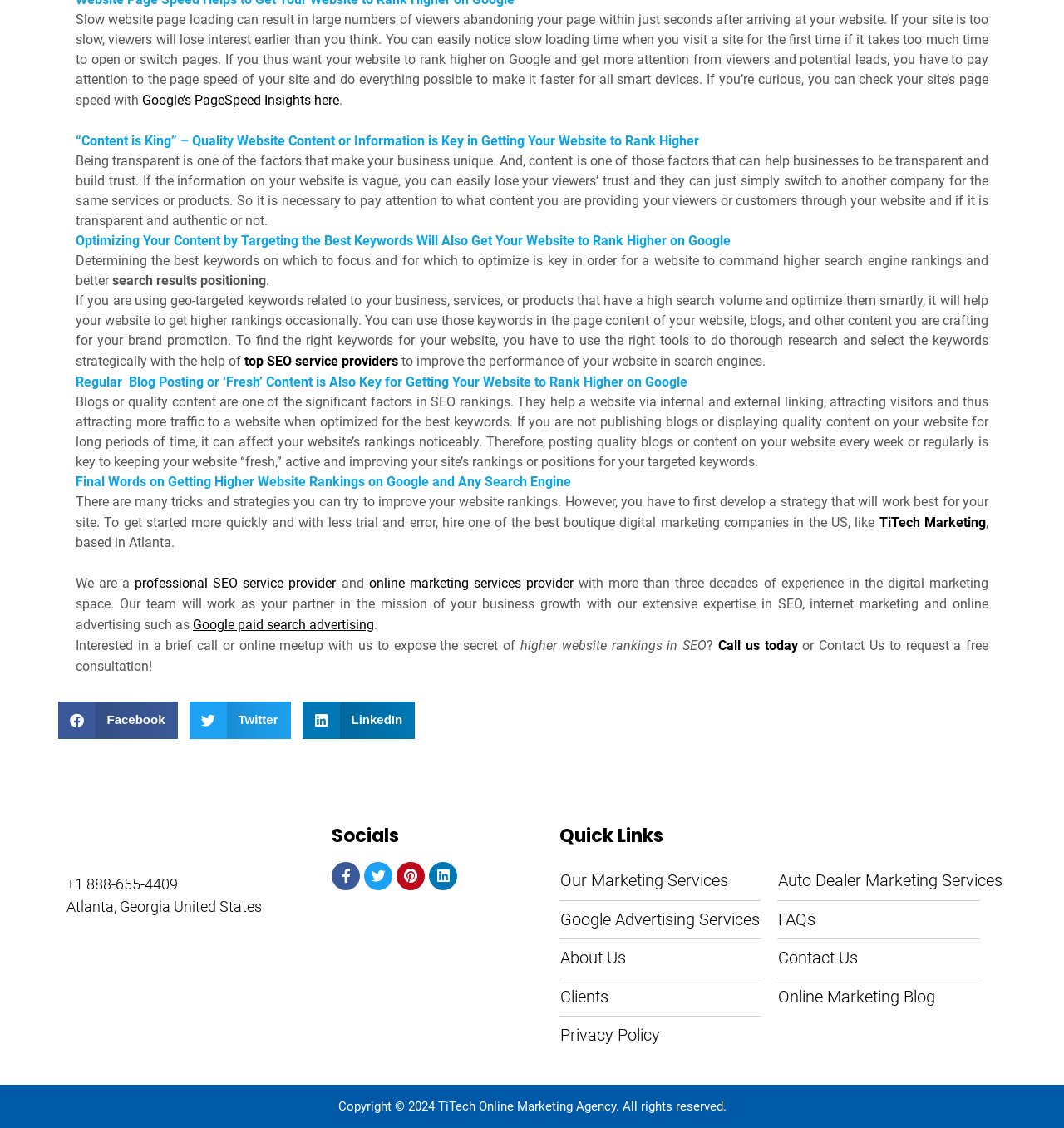Please locate the bounding box coordinates of the element that needs to be clicked to achieve the following instruction: "Learn more about top SEO service providers". The coordinates should be four float numbers between 0 and 1, i.e., [left, top, right, bottom].

[0.23, 0.313, 0.374, 0.327]